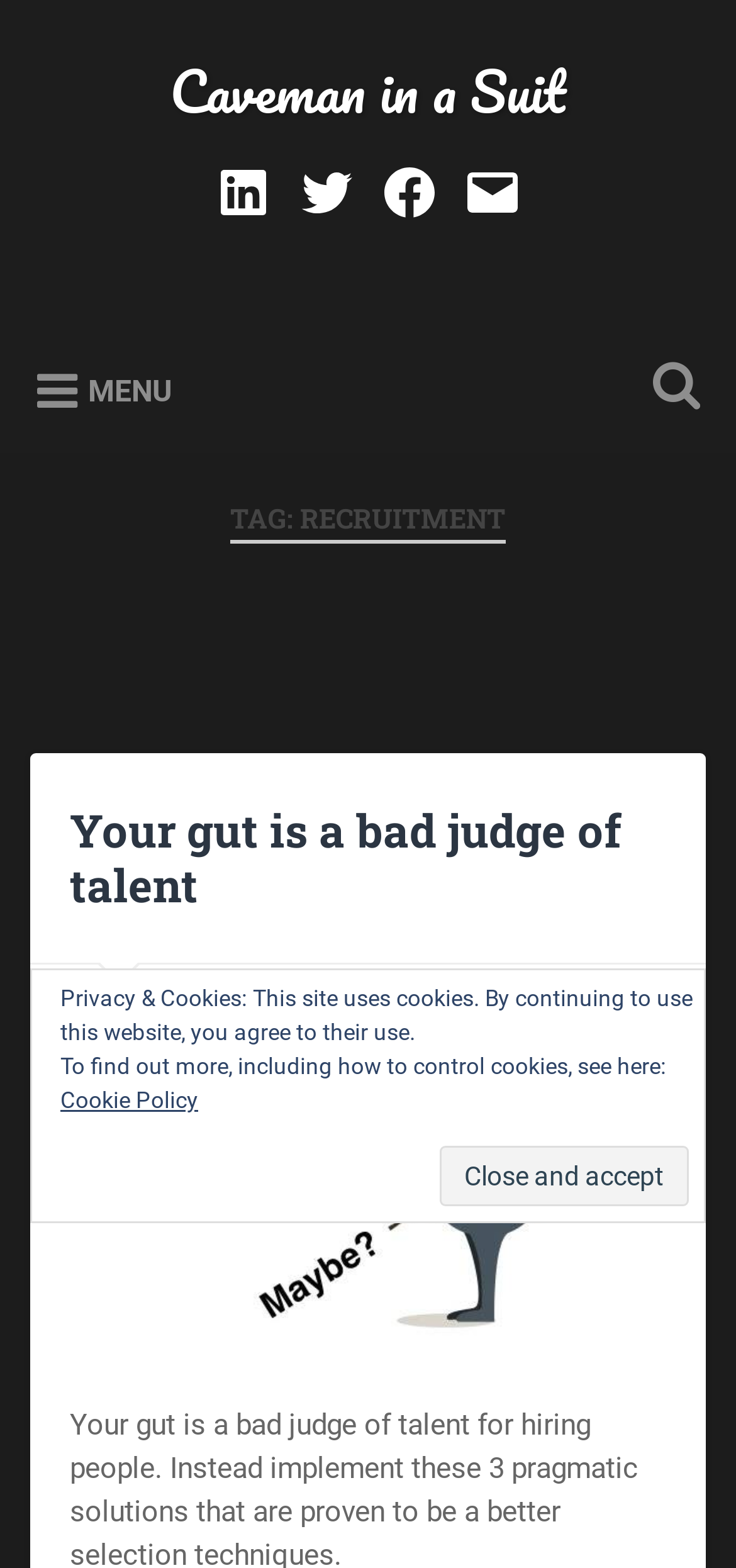Please locate the bounding box coordinates of the element that should be clicked to complete the given instruction: "go to Caveman in a Suit homepage".

[0.231, 0.029, 0.769, 0.088]